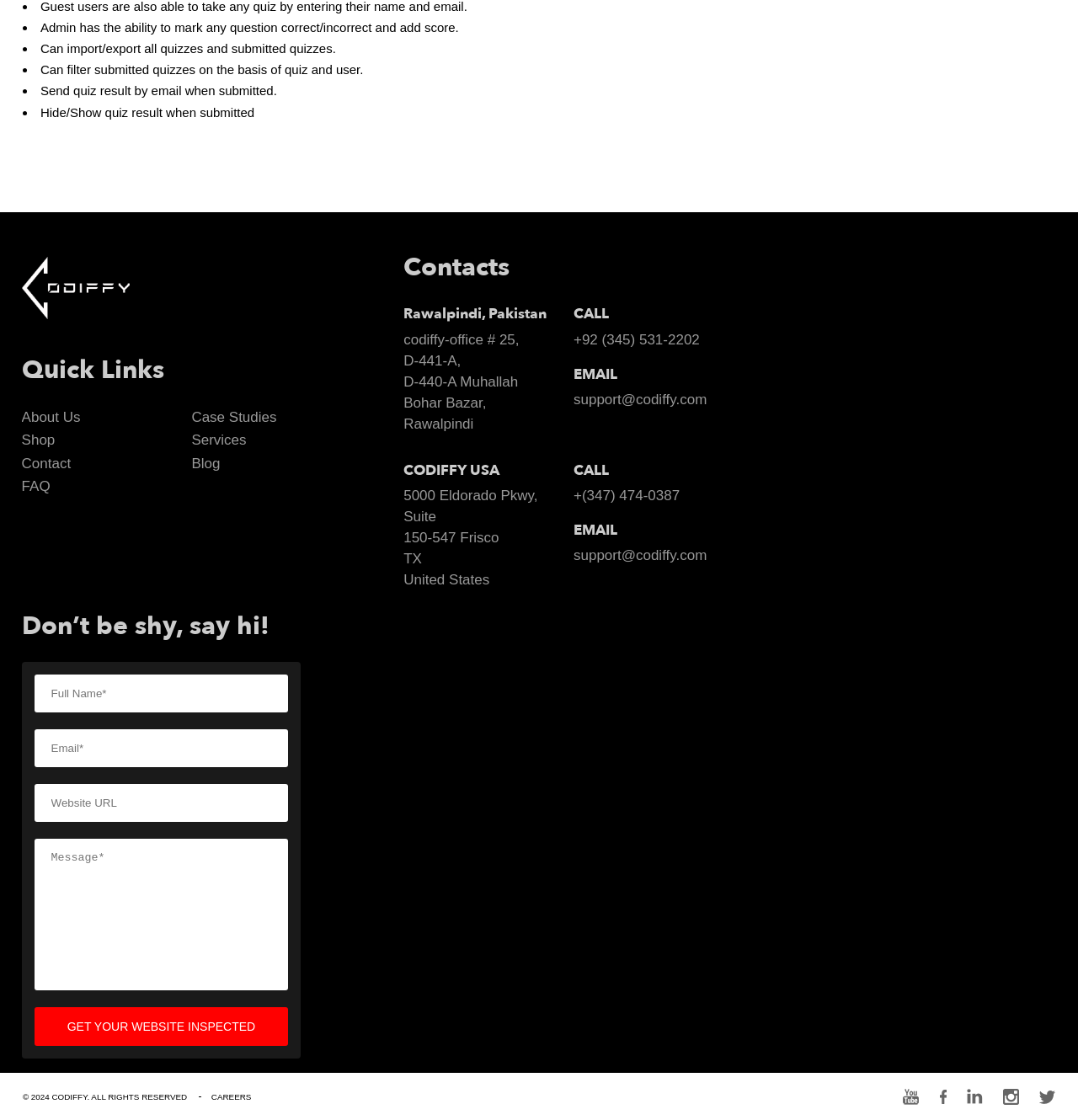Based on the image, provide a detailed response to the question:
What is the address of CODIFFY in Pakistan?

The address of CODIFFY in Pakistan can be found in the 'Contacts' section, where there is a static text labeled 'Rawalpindi, Pakistan'.